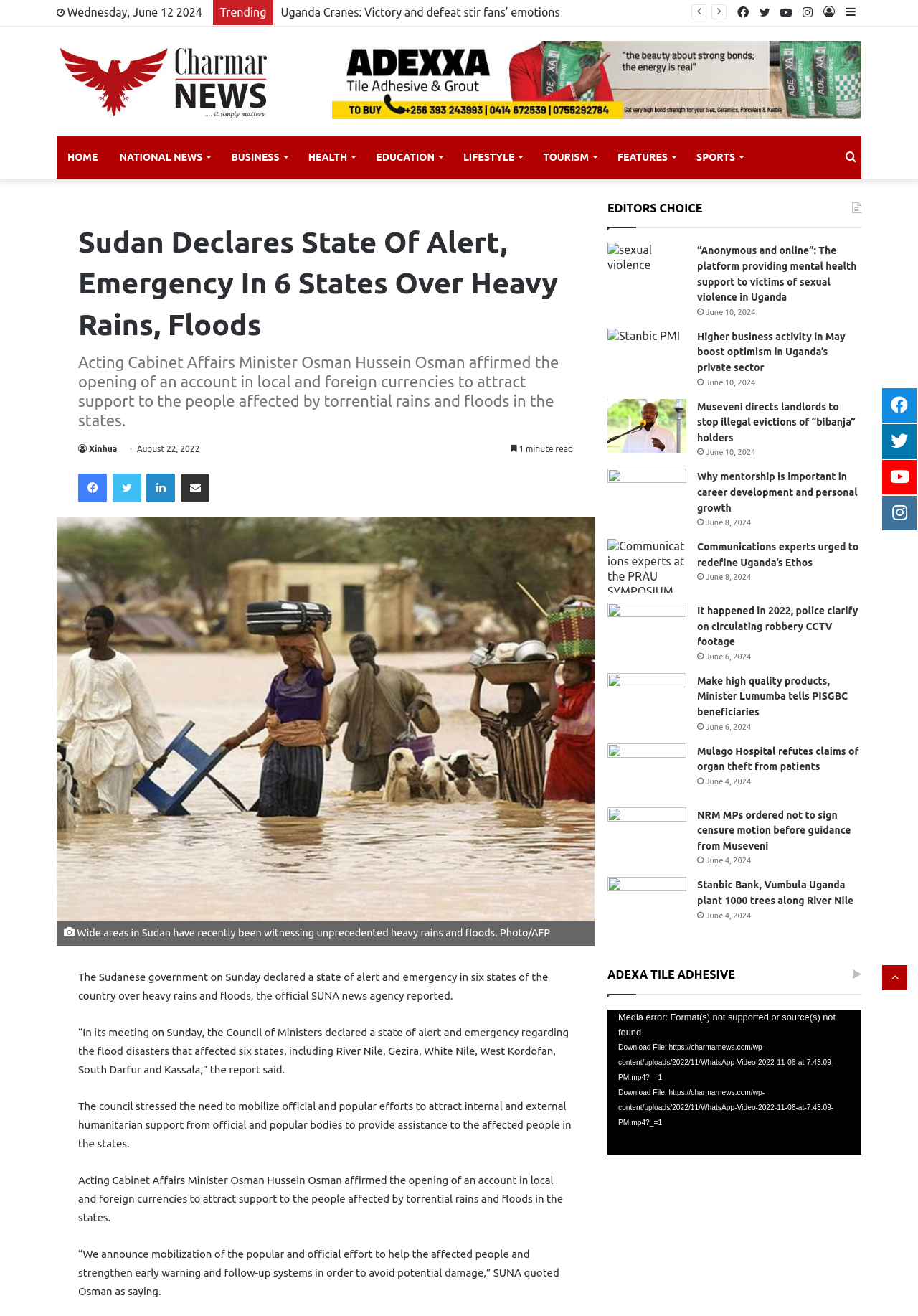Give a one-word or short phrase answer to the question: 
What is the current date according to the webpage?

Wednesday, June 12 2024